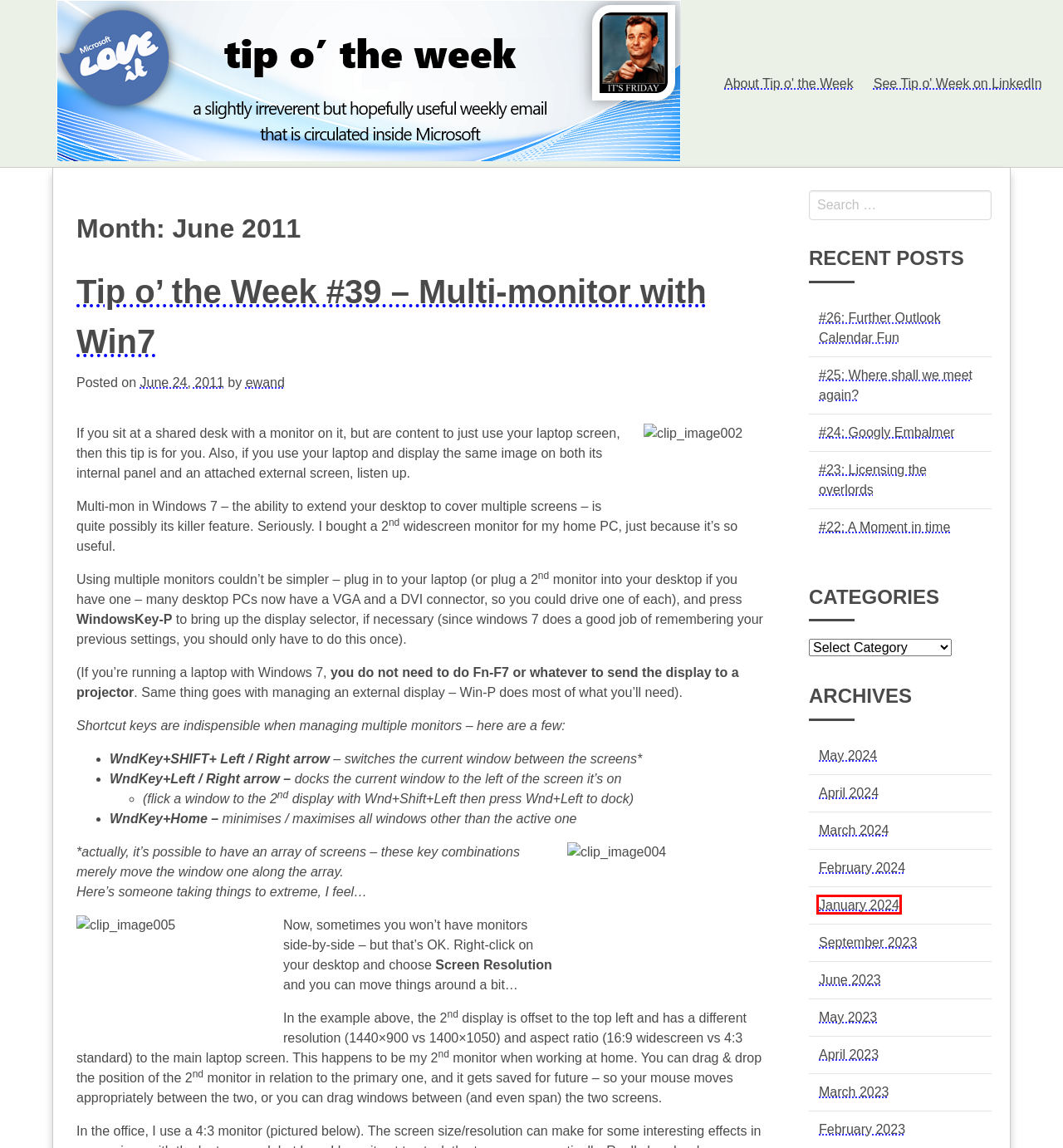Evaluate the webpage screenshot and identify the element within the red bounding box. Select the webpage description that best fits the new webpage after clicking the highlighted element. Here are the candidates:
A. Ewan Dalton's Tip o' the Week – Archive of Tip o' the Week emails from Inside Microsoft
B. Tip o’ the Week #39 – Multi-monitor with Win7 – Ewan Dalton's Tip o' the Week
C. #25: Where shall we meet again? – Ewan Dalton's Tip o' the Week
D. June 2023 – Ewan Dalton's Tip o' the Week
E. ewand – Ewan Dalton's Tip o' the Week
F. #23: Licensing the overlords – Ewan Dalton's Tip o' the Week
G. April 2023 – Ewan Dalton's Tip o' the Week
H. January 2024 – Ewan Dalton's Tip o' the Week

H